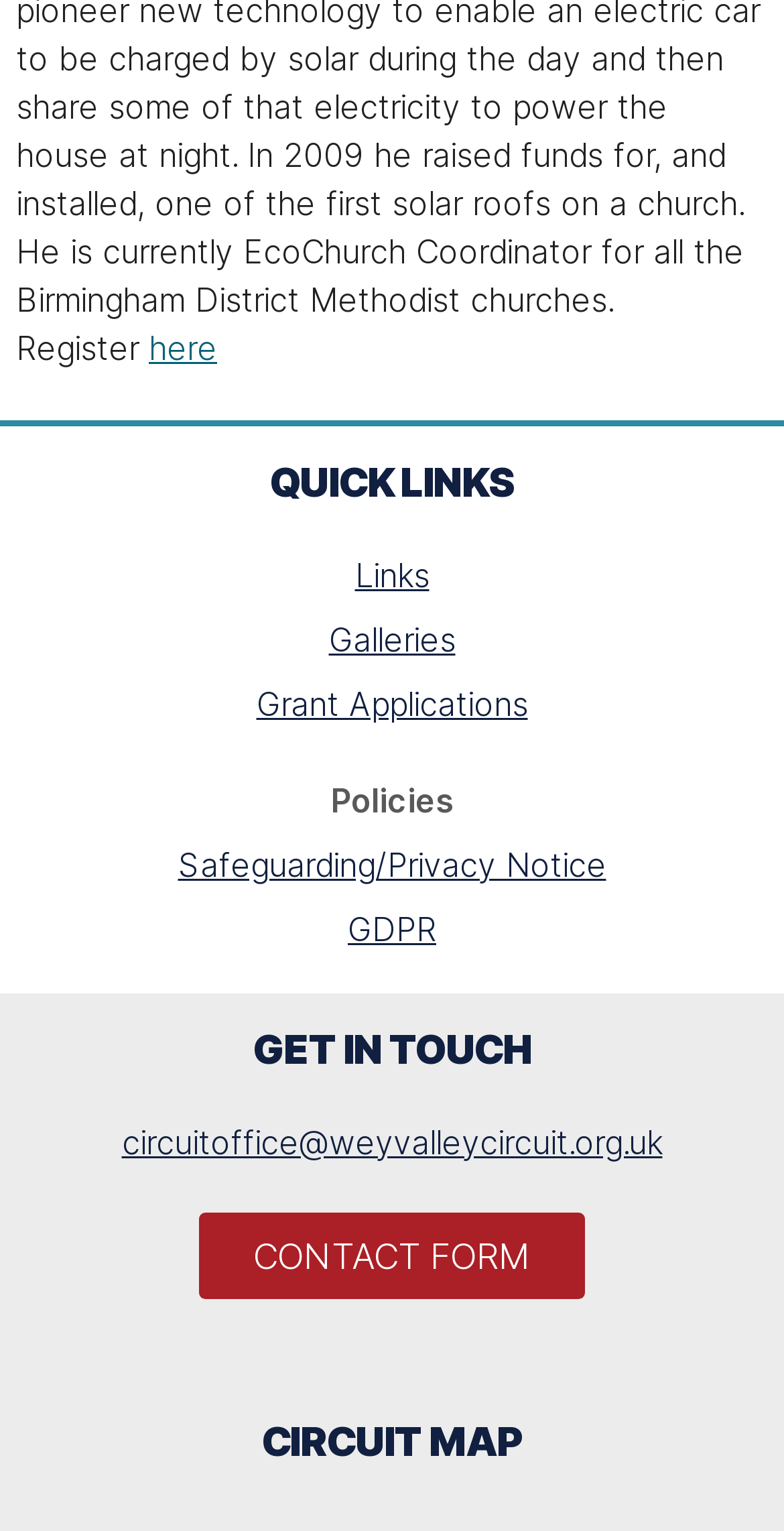What is the category of 'Grant Applications'?
Please provide a single word or phrase as your answer based on the screenshot.

QUICK LINKS